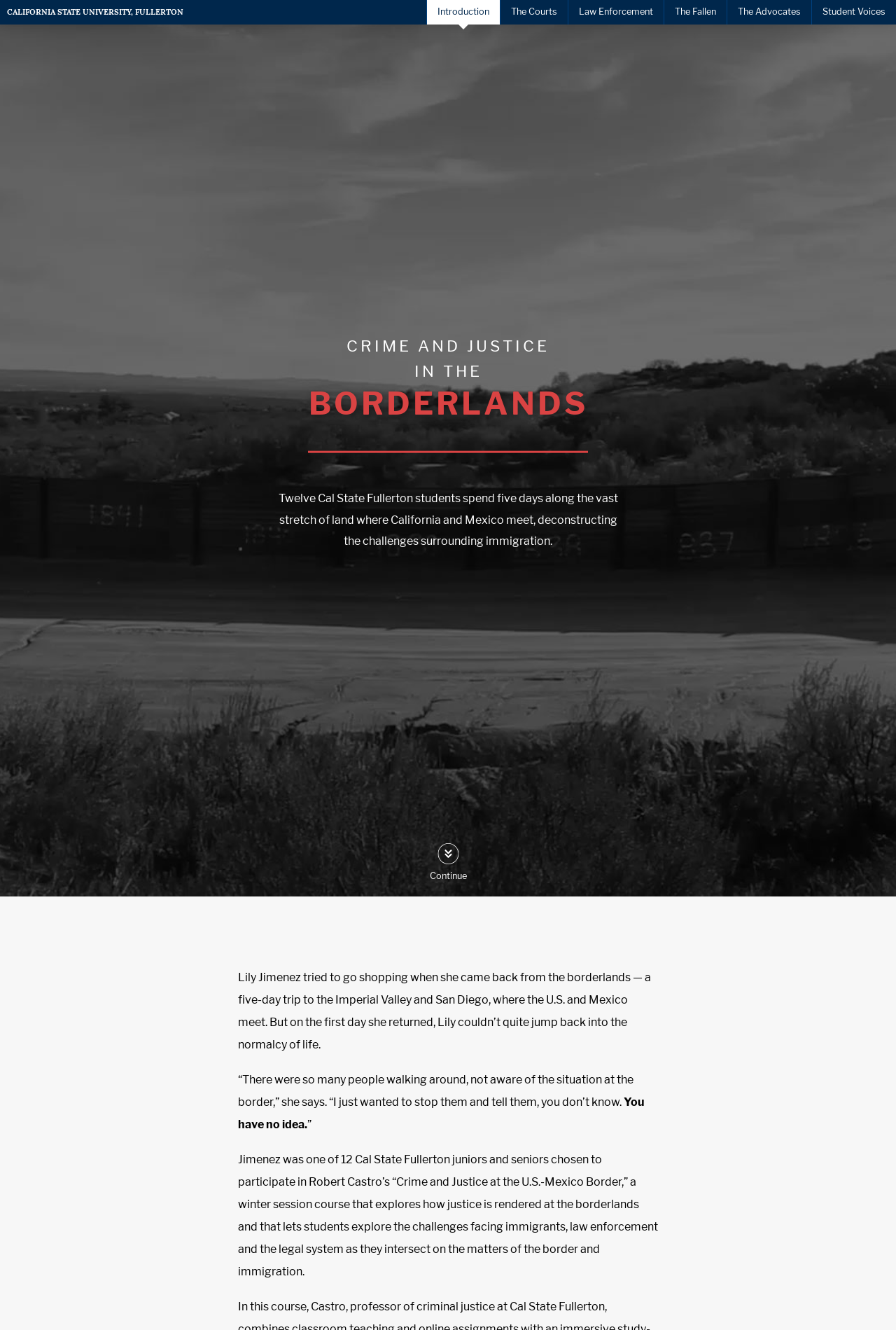Generate the title text from the webpage.

CRIME AND JUSTICE
IN THE

BORDERLANDS